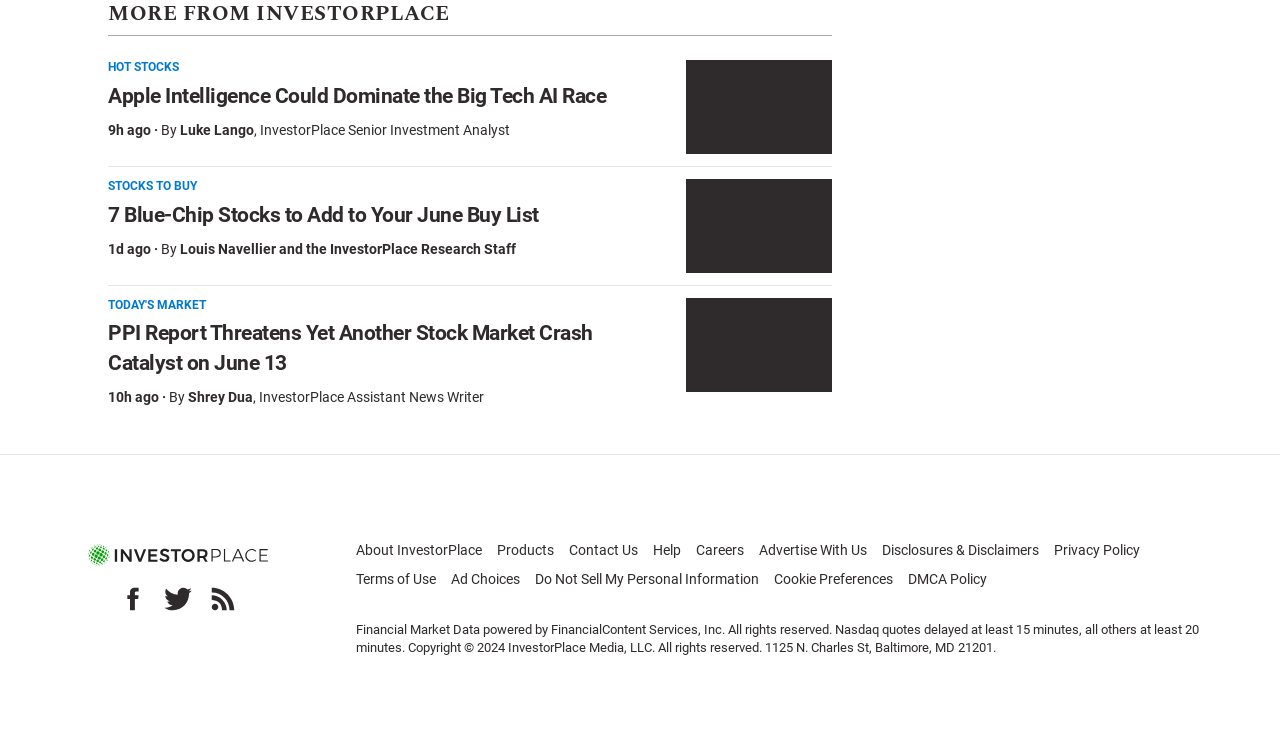Respond to the question below with a single word or phrase: What is the copyright year mentioned on this webpage?

2024